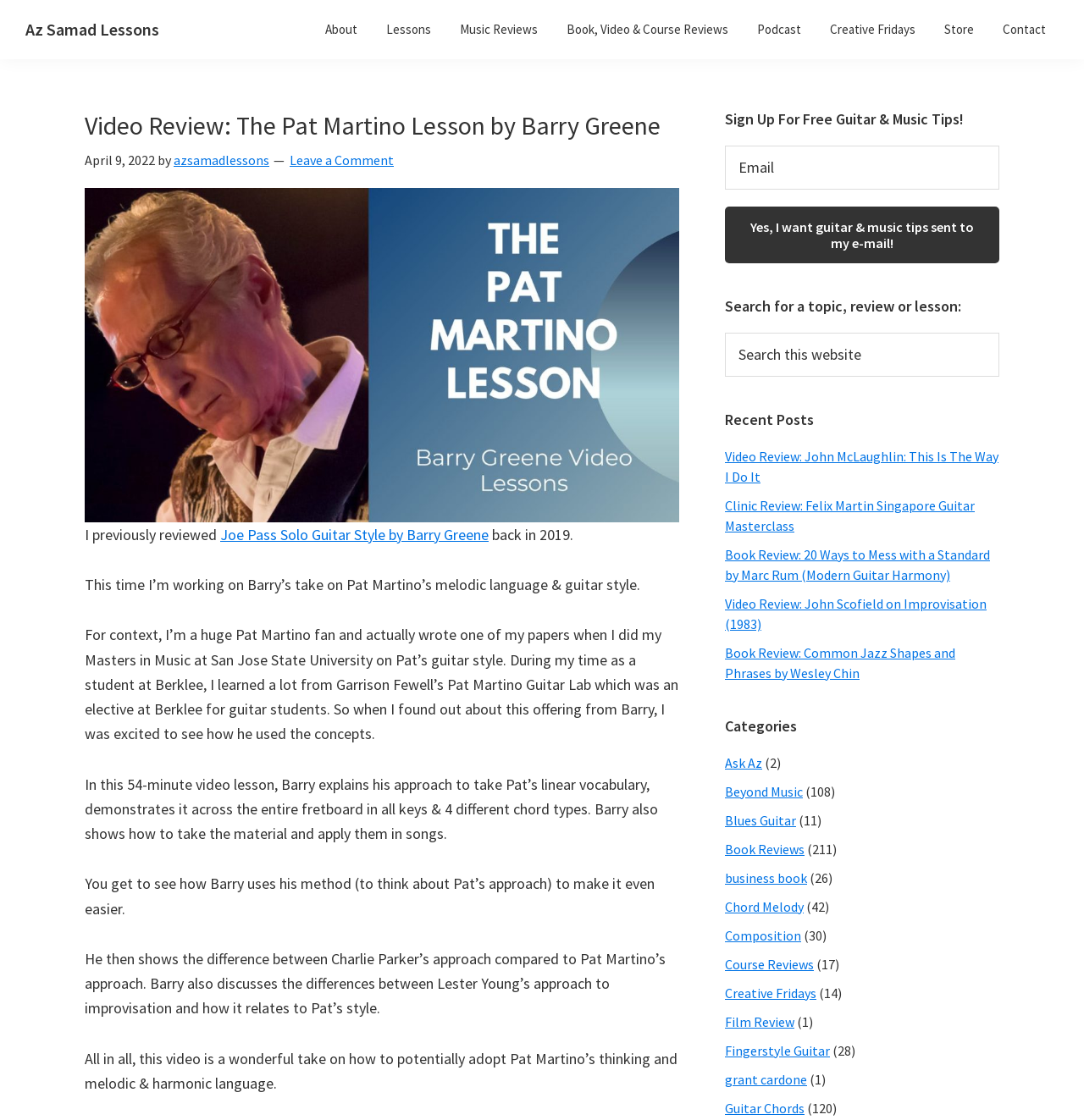Predict the bounding box coordinates of the area that should be clicked to accomplish the following instruction: "Search for a topic, review or lesson". The bounding box coordinates should consist of four float numbers between 0 and 1, i.e., [left, top, right, bottom].

[0.669, 0.297, 0.922, 0.337]